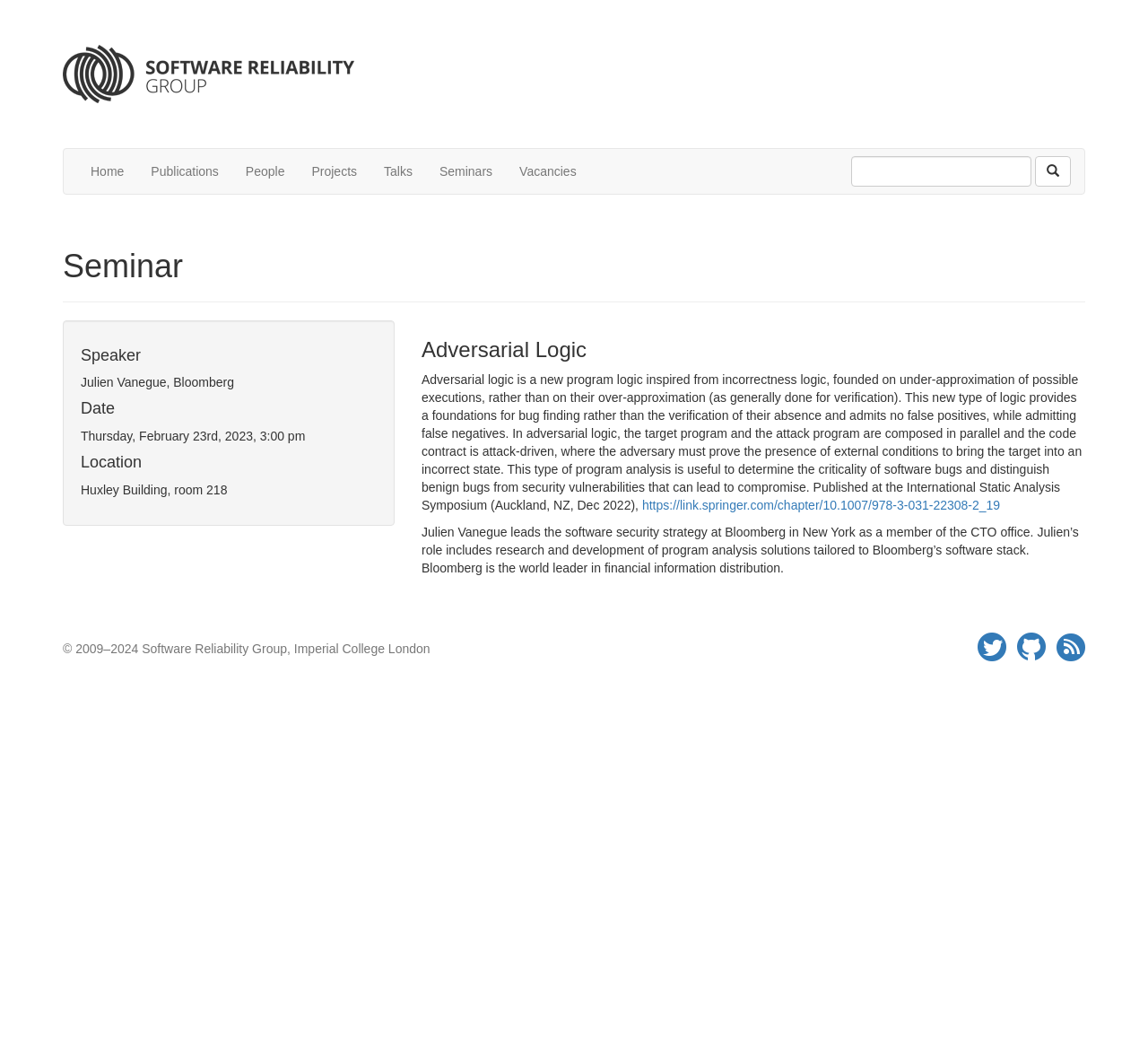Using the provided description: "title="Software Reliability Group"", find the bounding box coordinates of the corresponding UI element. The output should be four float numbers between 0 and 1, in the format [left, top, right, bottom].

[0.055, 0.043, 0.945, 0.098]